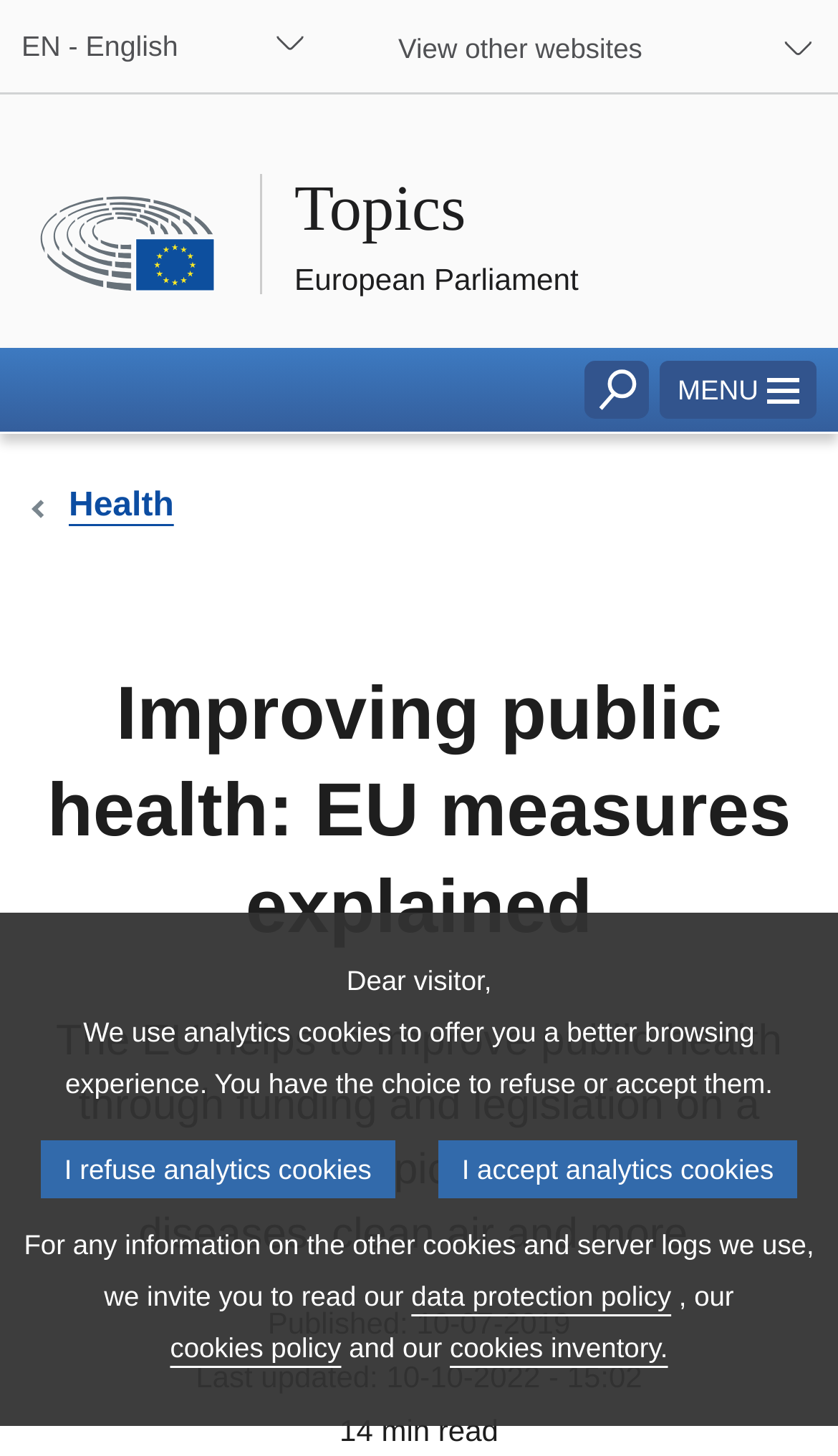Locate the bounding box coordinates of the clickable area to execute the instruction: "Open the search component". Provide the coordinates as four float numbers between 0 and 1, represented as [left, top, right, bottom].

[0.698, 0.248, 0.788, 0.288]